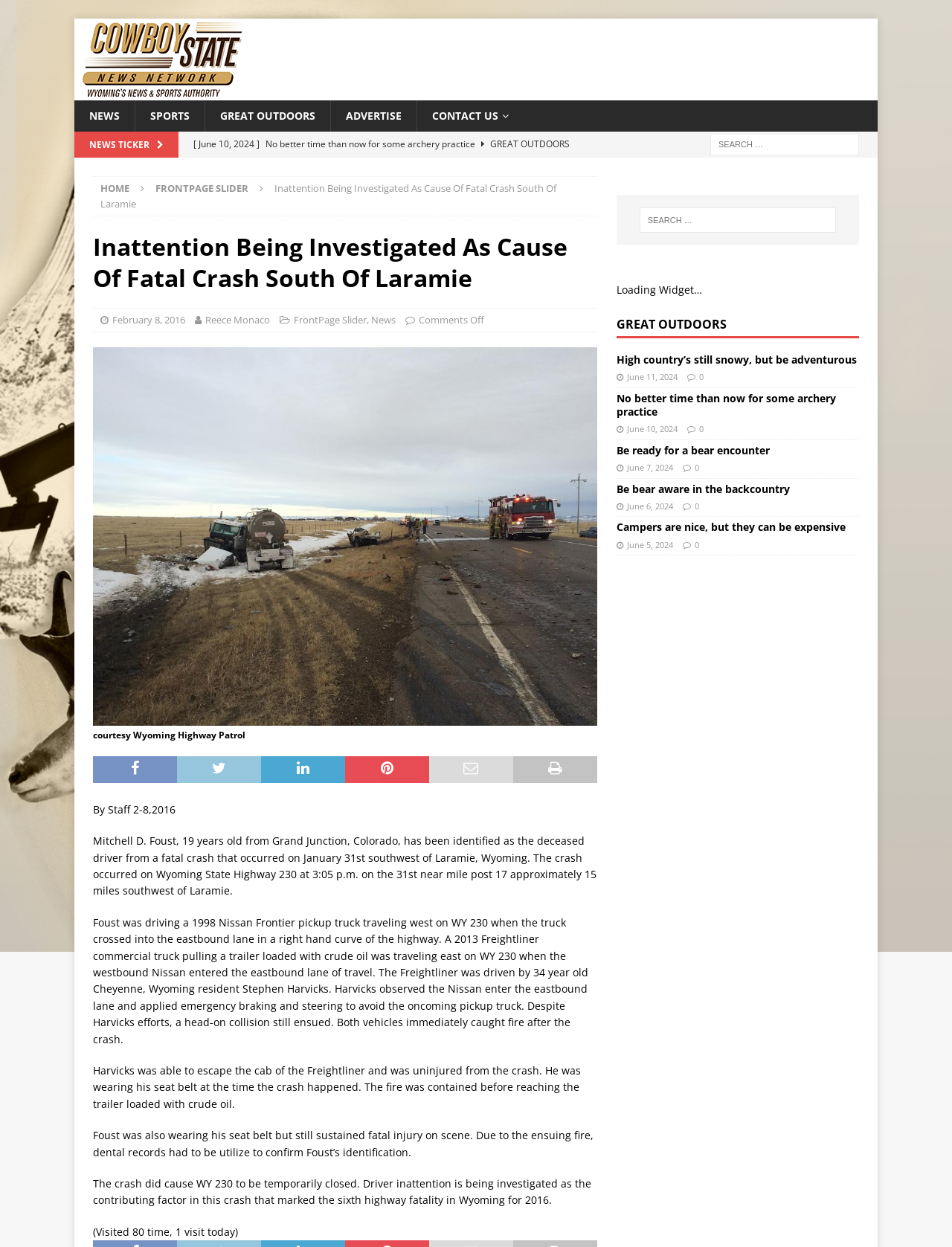What is the category of the article 'High country’s still snowy, but be adventurous'?
With the help of the image, please provide a detailed response to the question.

The category of the article 'High country’s still snowy, but be adventurous' can be found in the link element that says 'GREAT OUTDOORS' which is located above the article title.